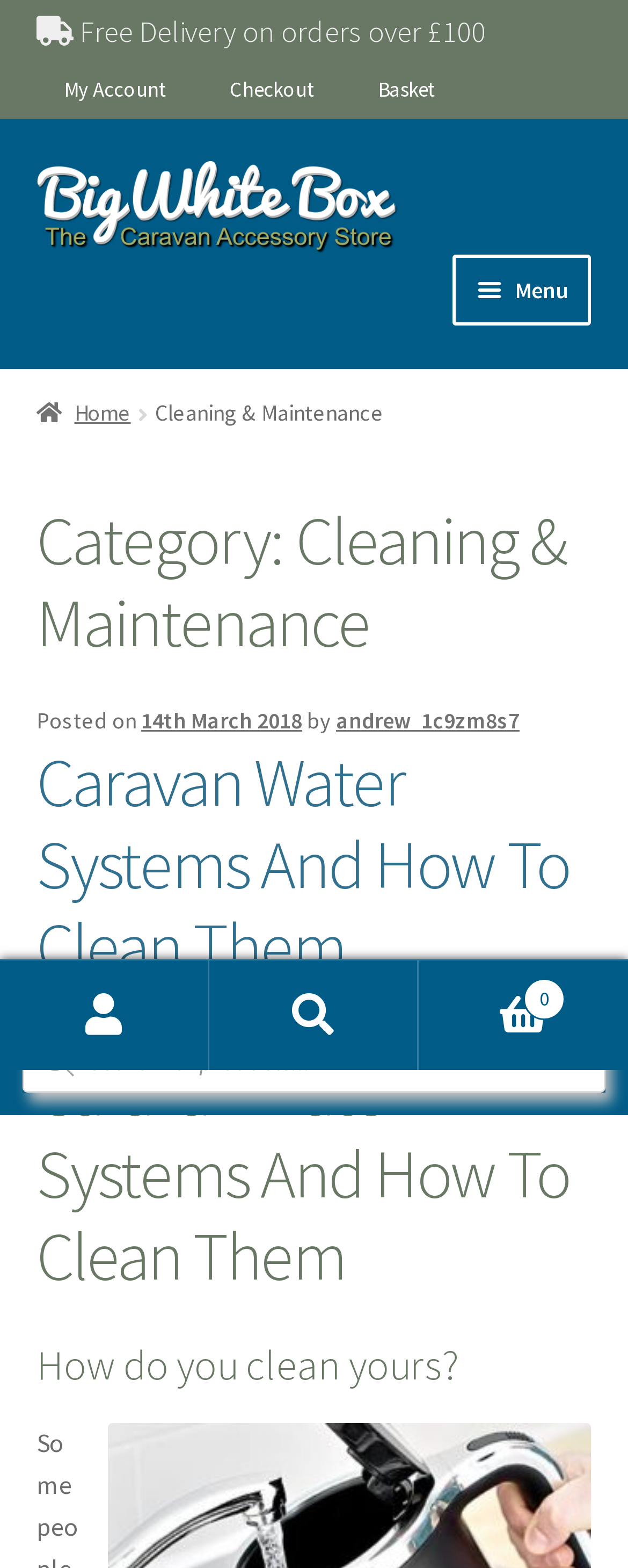Illustrate the webpage with a detailed description.

The webpage is about "Cleaning & Maintenance" in the context of caravans, as indicated by the meta description and the accessibility tree. 

At the top of the page, there is a prominent link announcing "Free Delivery on orders over £100". Below this, there are three links: "My Account", "Checkout", and "Basket", which are likely part of the website's navigation. 

Further down, there are two "Skip to" links, allowing users to bypass certain sections of the page. Next to these links, there is a prominent image and link combination with the text "caravan accessories". 

The primary navigation menu is located below, with a button to expand or collapse the menu. The menu items include "Home", "Shop", "Checkout", "Basket", "Contact Us", and "Click & Collect". 

Below the navigation menu, there is a breadcrumbs section, which shows the current location within the website's hierarchy. The breadcrumbs display "Home" and "Cleaning & Maintenance" as the current category. 

The main content of the page appears to be a blog post or article, with a heading that reads "Category: Cleaning & Maintenance". The article's title is "Caravan Water Systems And How To Clean Them", and it includes a posted date and author information. The article seems to be divided into sections, with headings such as "Caravan Water Systems And How To Clean Them" and "How do you clean yours?".

On the right side of the page, there are three links: "My Account", "Search", and "Basket 0", accompanied by icons. The search function is also located in this area, with a search box and a magnifying glass icon.